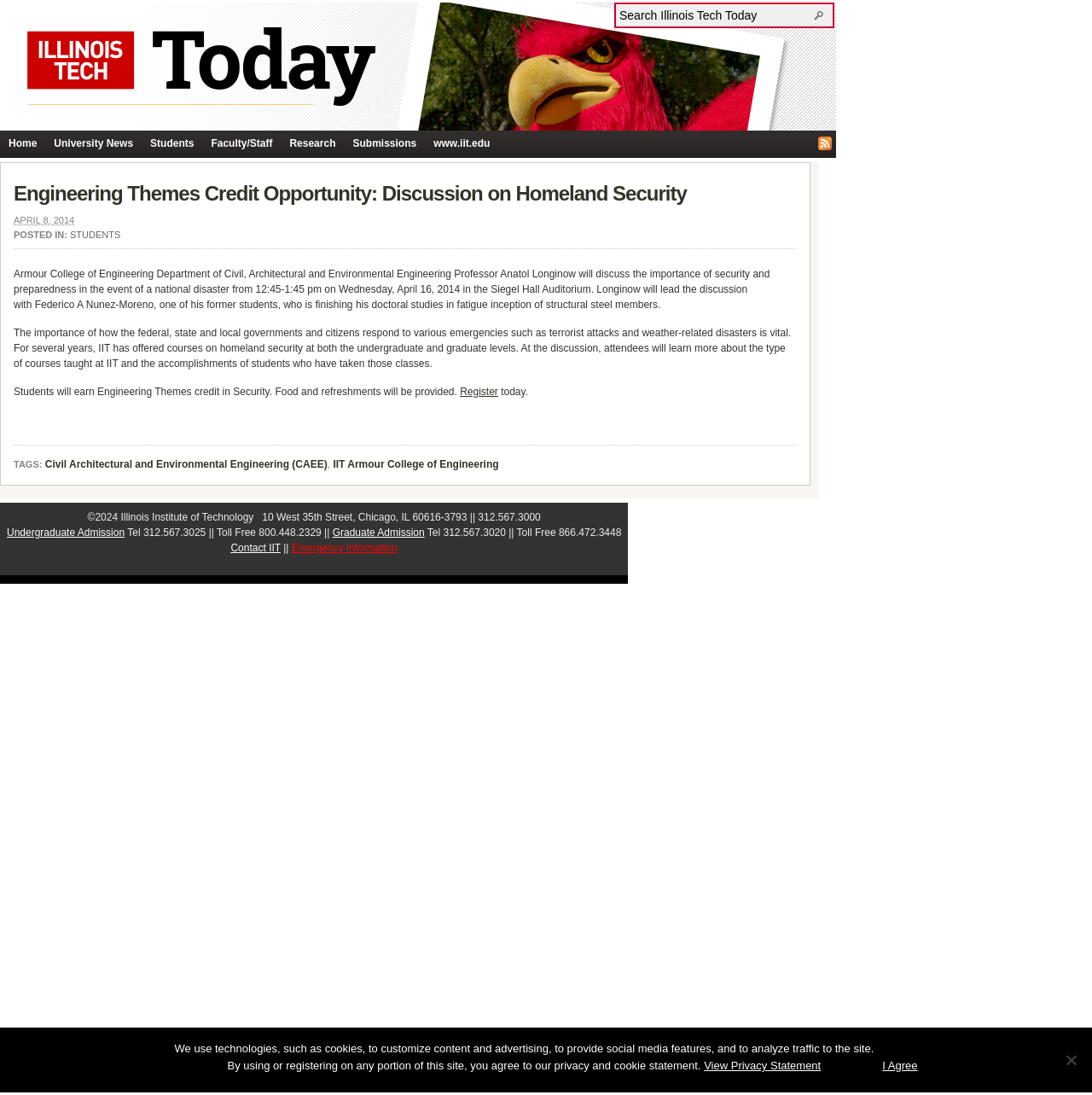Respond with a single word or phrase:
What is the topic of the discussion?

Homeland Security